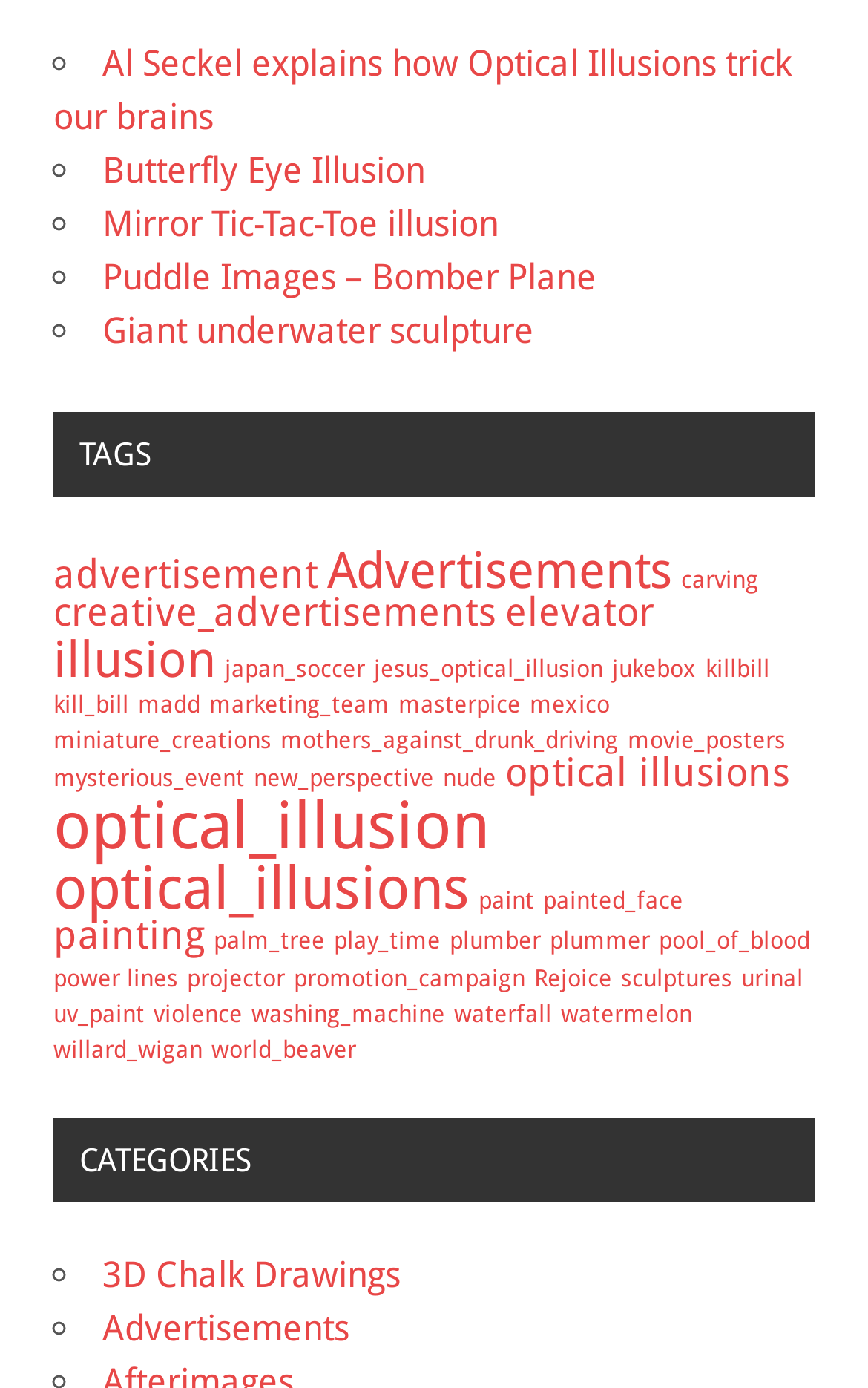How many categories are listed?
Provide an in-depth and detailed answer to the question.

I saw two headings, 'TAGS' and 'CATEGORIES', which suggest that there are two categories listed on the webpage.